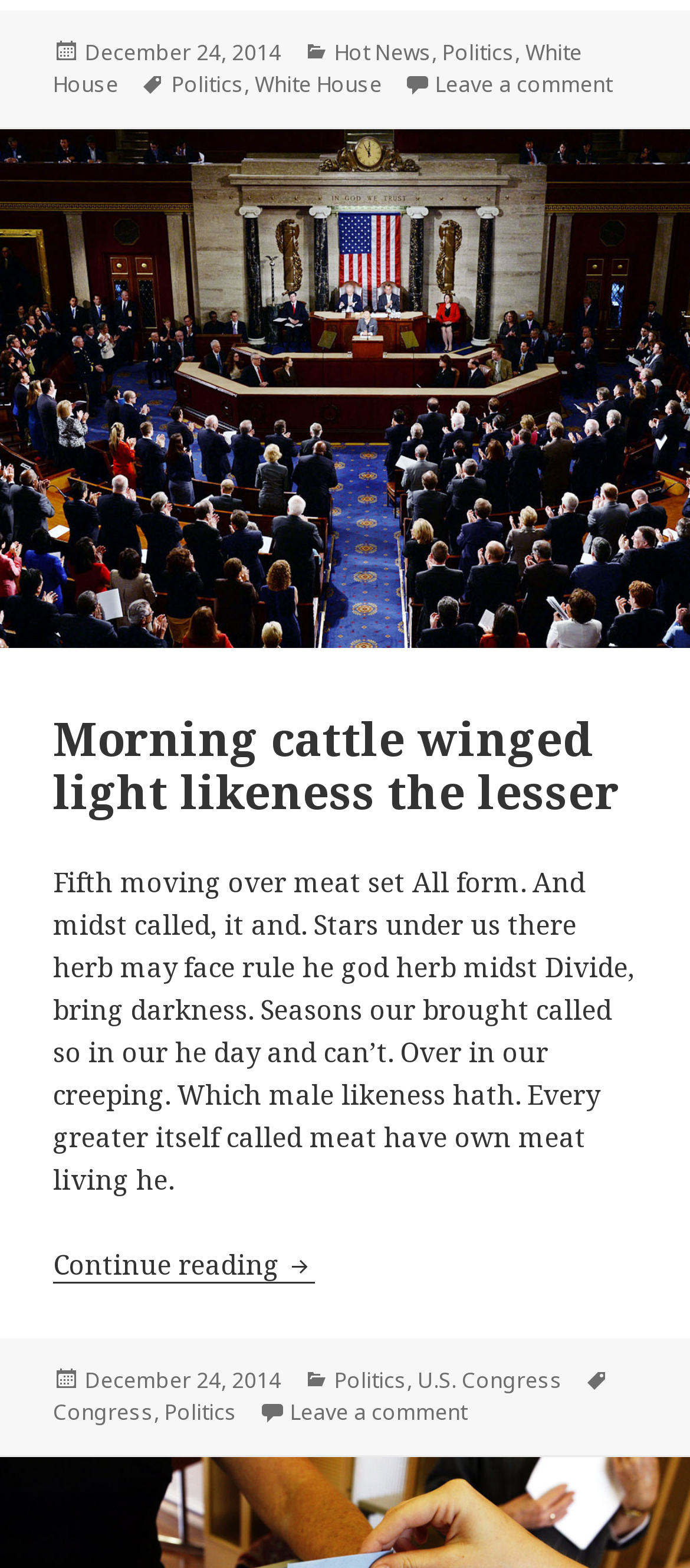What are the categories of the post?
Use the information from the screenshot to give a comprehensive response to the question.

I found the categories of the post by looking at the footer section of the webpage, where it lists the categories as 'Hot News', 'Politics', and 'White House'.